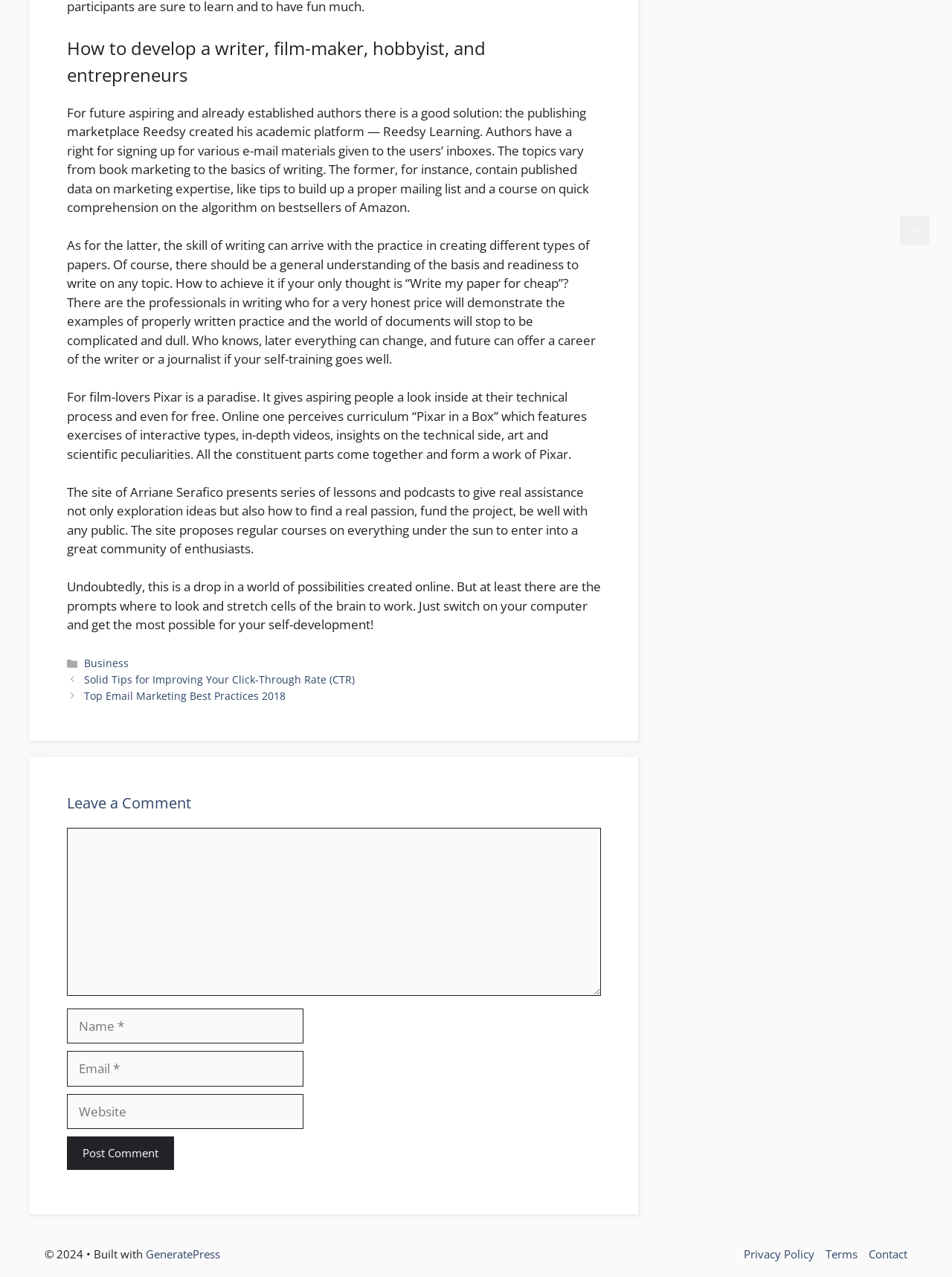What does Pixar in a Box offer?
Use the screenshot to answer the question with a single word or phrase.

Interactive exercises